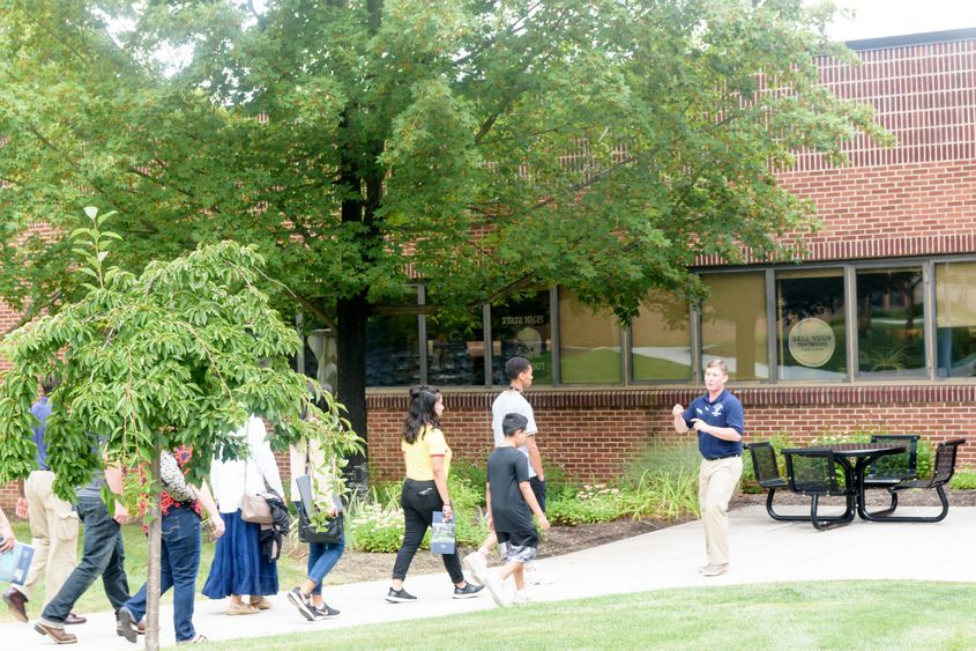What is the atmosphere of the program?
Examine the webpage screenshot and provide an in-depth answer to the question.

The atmosphere of the program is inclusive, as evident from the caption, which mentions that visitors vary in ages and backgrounds, highlighting the welcoming spirit of the university.